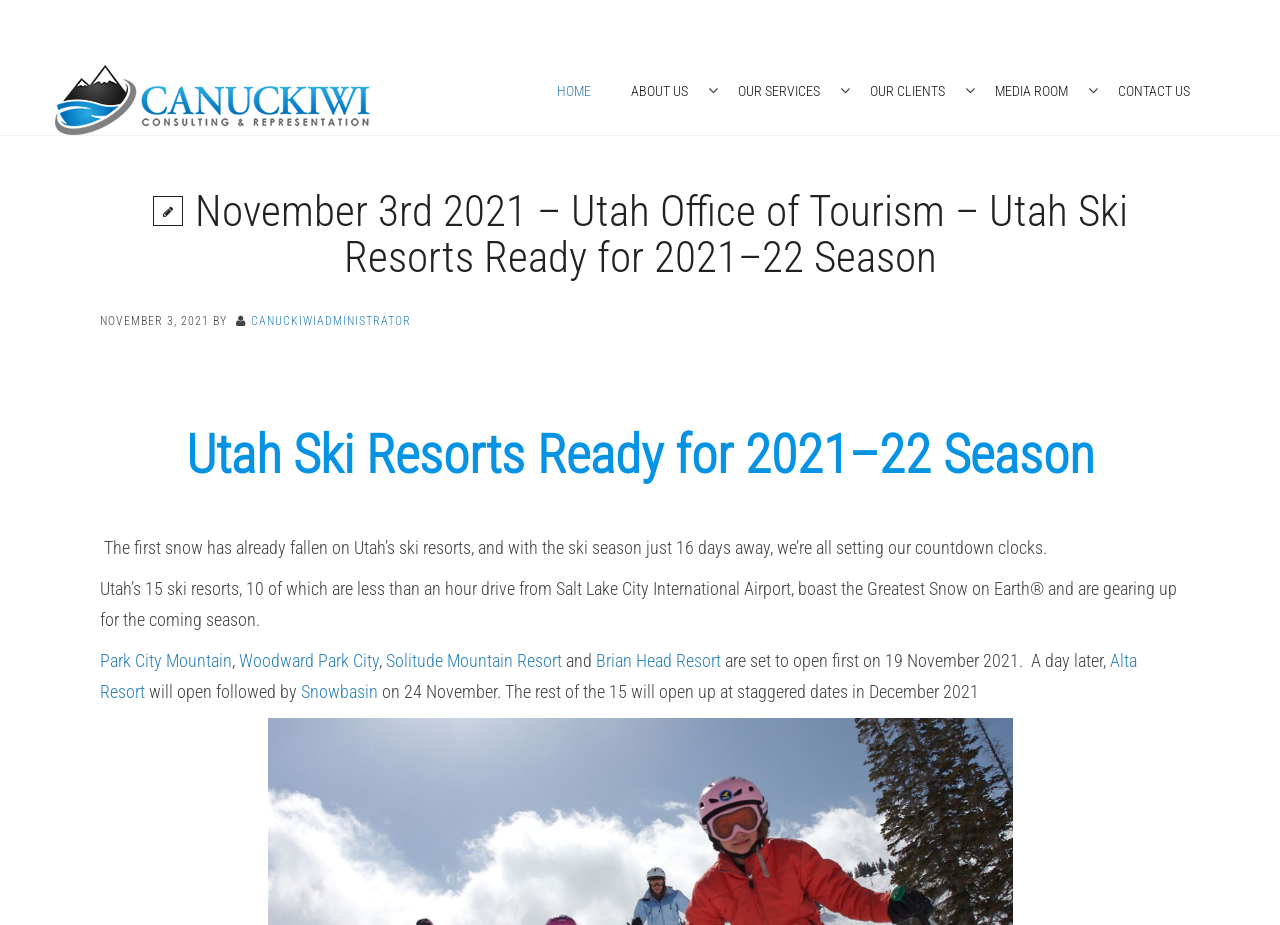By analyzing the image, answer the following question with a detailed response: What is the earliest opening date of the ski resorts?

According to the article, some ski resorts are set to open first on 19 November 2021, which is the earliest opening date mentioned.